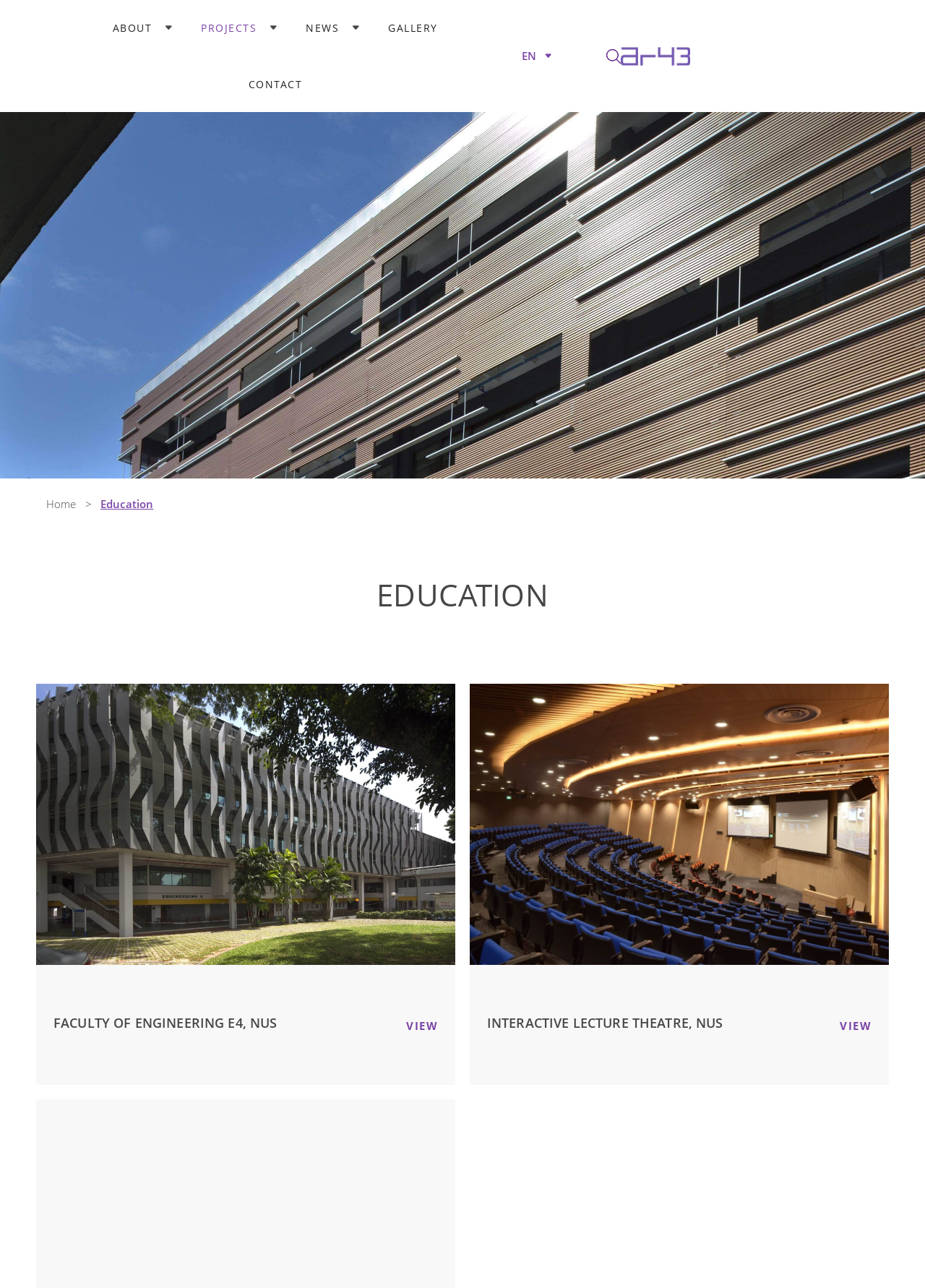Locate the bounding box coordinates of the area where you should click to accomplish the instruction: "go to AR43 homepage".

[0.05, 0.005, 0.125, 0.039]